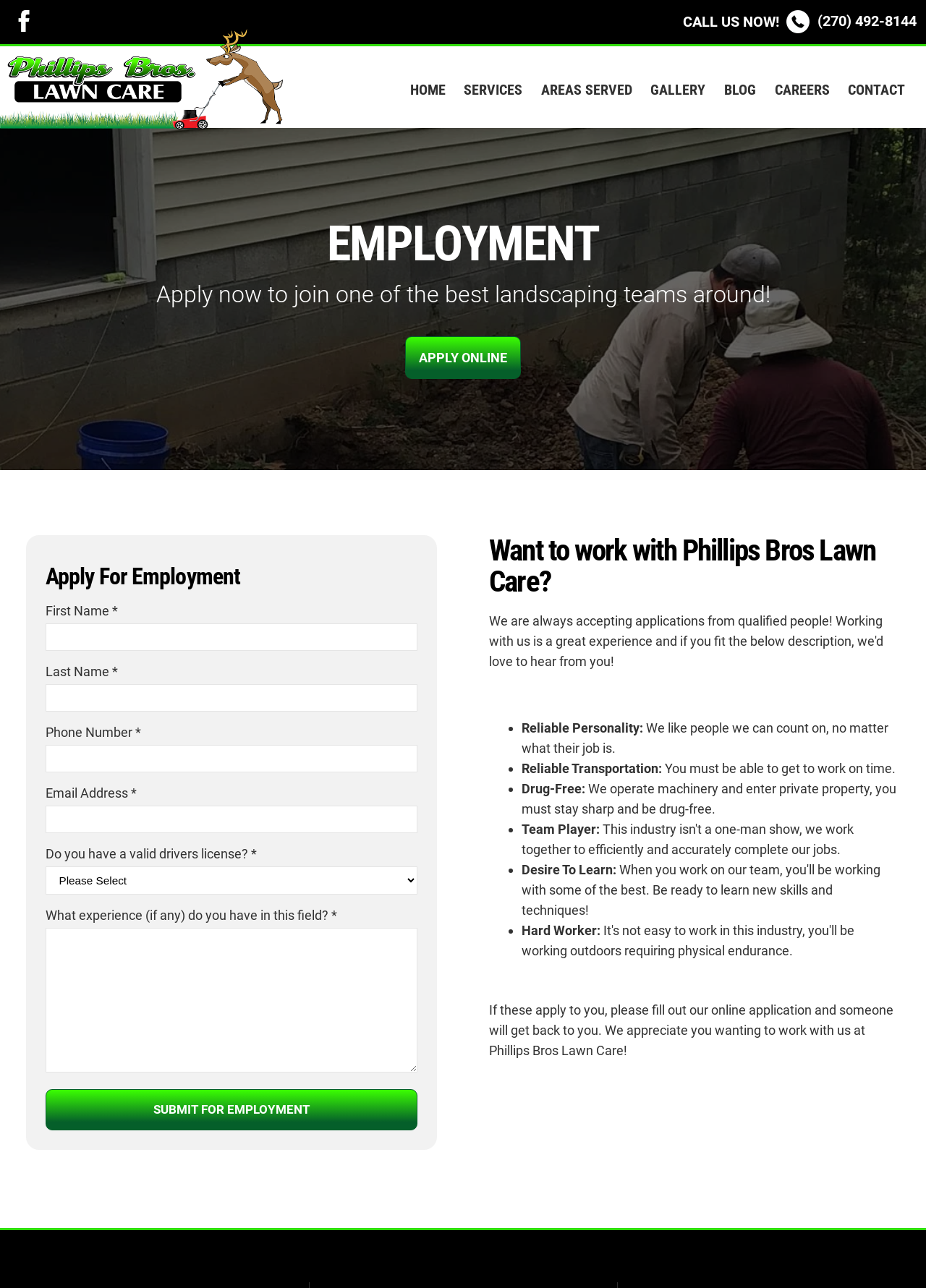Explain the webpage's layout and main content in detail.

This webpage is about employment opportunities at Phillips Bros Lawn Care in Murray, Kentucky. At the top of the page, there is a prominent call-to-action, "CALL US NOW!" with a phone number and a "Call Us" image. Below this, there are links to the company's Facebook page and its logo.

The main content of the page is divided into sections. The first section has a heading "EMPLOYMENT" and a brief introduction to the company's job opportunities. There is a call-to-action button "APPLY ONLINE" in the middle of this section.

The next section has a heading "Want to work with Phillips Bros Lawn Care?" and lists the company's requirements for potential employees, including a reliable personality, transportation, being drug-free, being a team player, having a desire to learn, and being a hard worker.

Below this, there is an online application form with fields for first name, last name, phone number, email address, and questions about having a valid driver's license and experience in the field. The form has a "Submit For Employment" button at the bottom.

At the top of the page, there is a navigation menu with links to other sections of the website, including "HOME", "SERVICES", "AREAS SERVED", "GALLERY", "BLOG", "CAREERS", and "CONTACT".